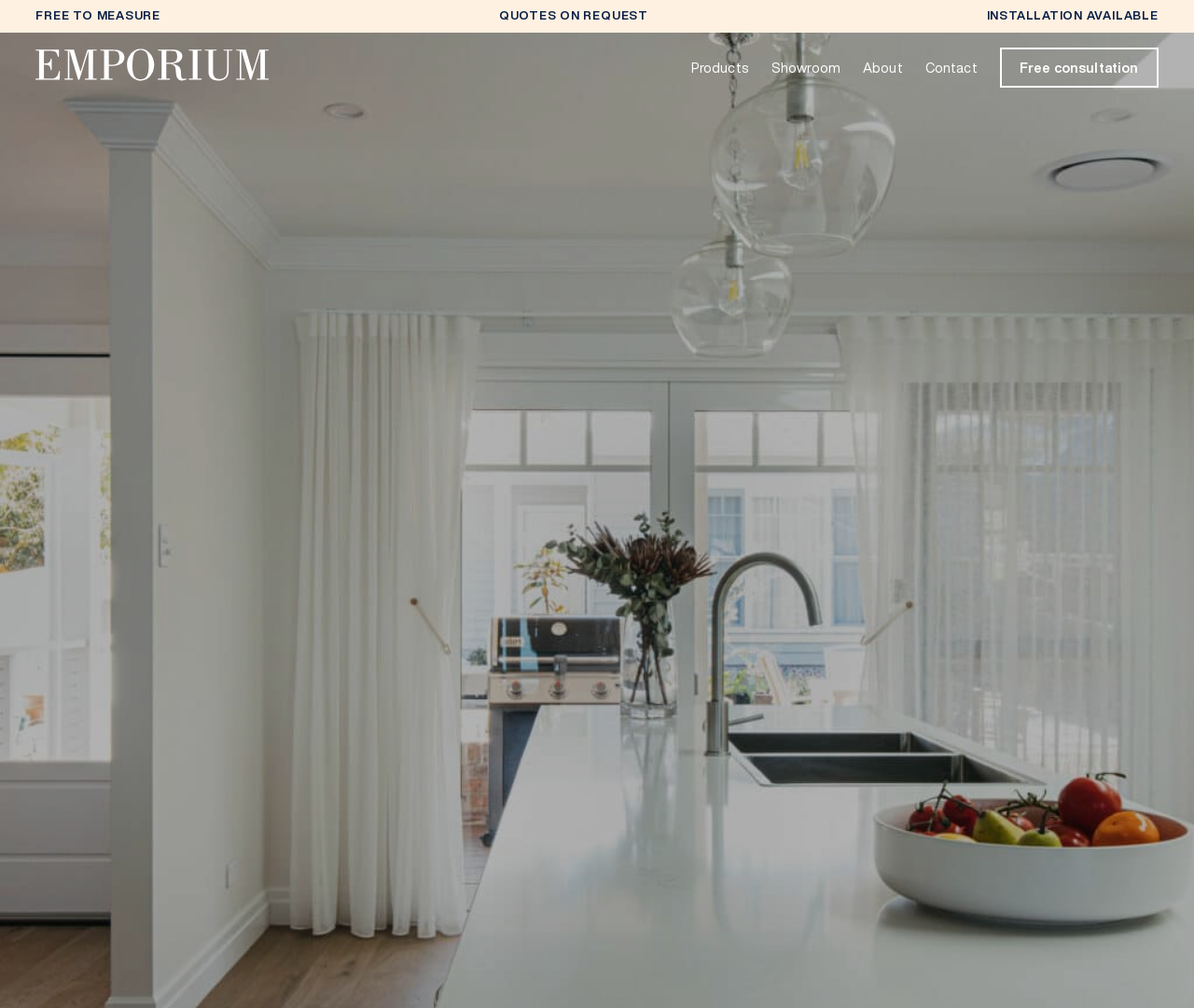Give a one-word or one-phrase response to the question:
How many columns are likely to be in the webpage layout?

3